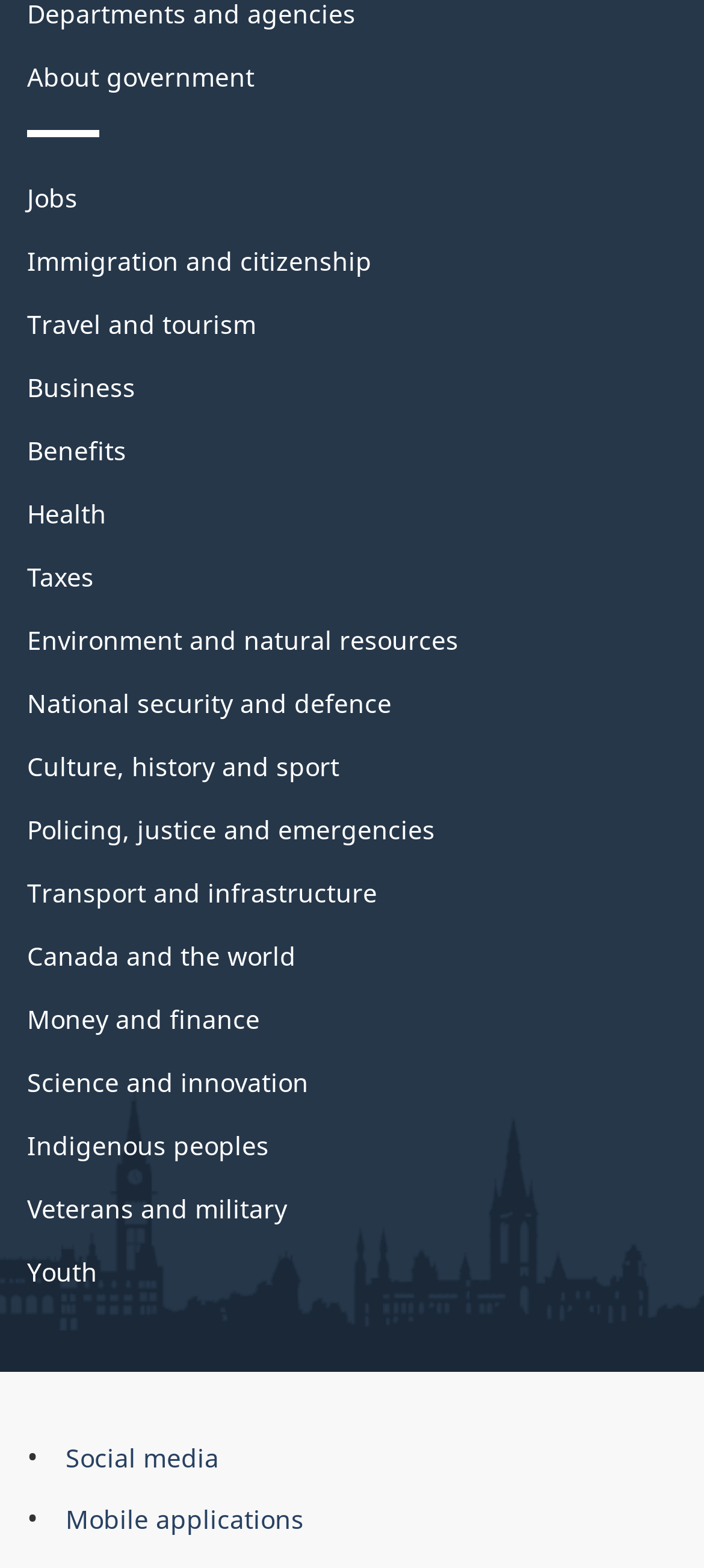Examine the image and give a thorough answer to the following question:
How many links are in the navigation section?

I counted the number of links under the 'Themes and topics' navigation section, which includes links such as 'Jobs', 'Immigration and citizenship', 'Travel and tourism', and so on, and found a total of 20 links.